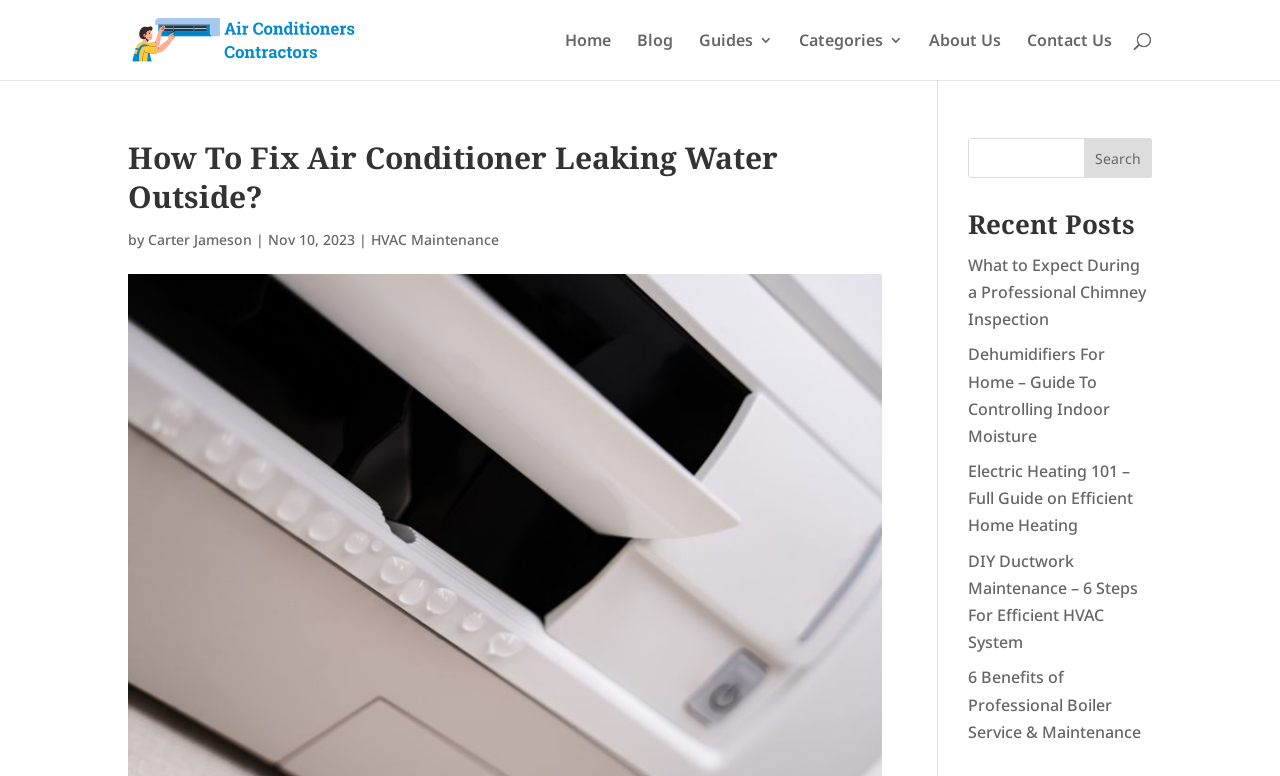What is the date of the current article?
We need a detailed and exhaustive answer to the question. Please elaborate.

I looked for the date of the article, which is mentioned below the title, and it is 'Nov 10, 2023'.